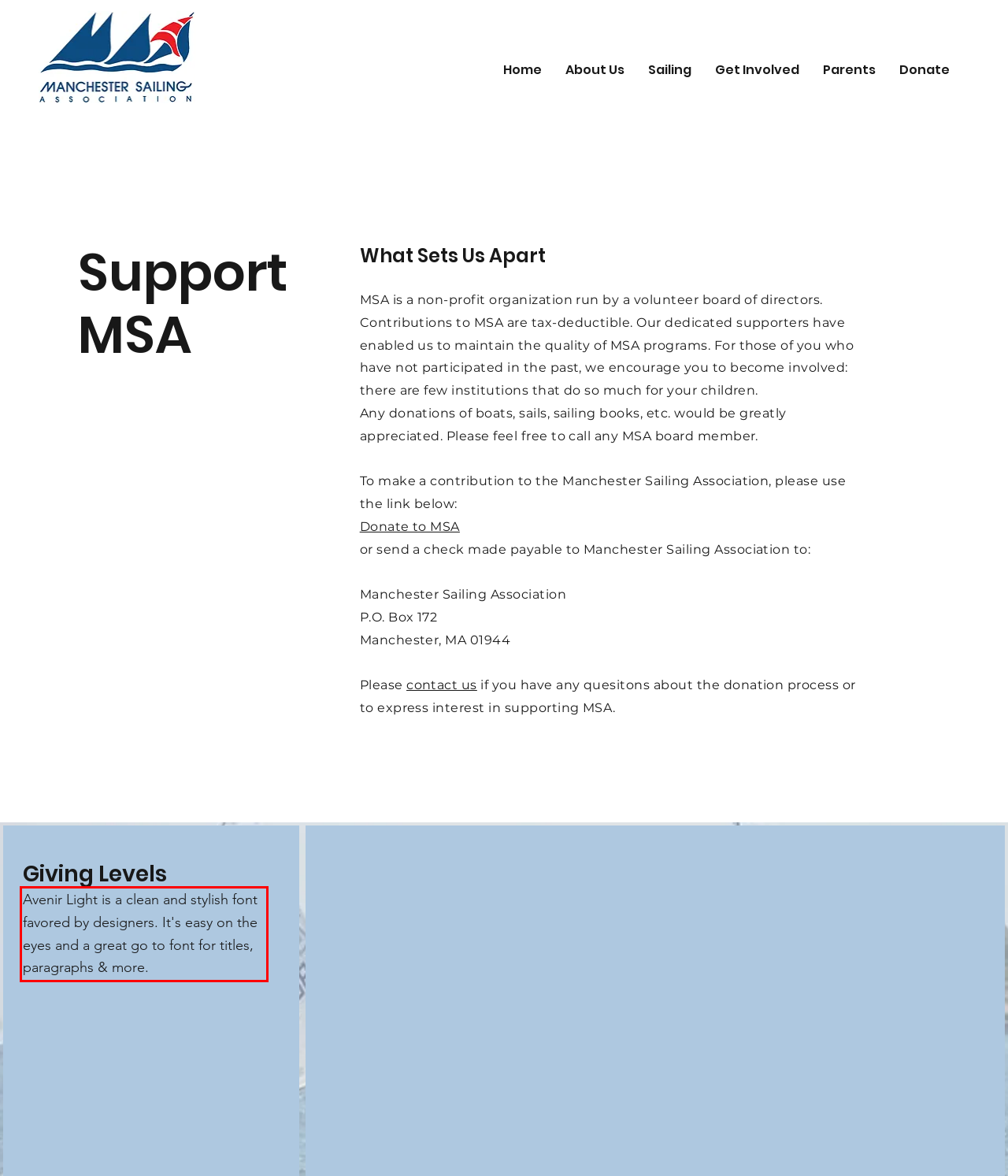In the screenshot of the webpage, find the red bounding box and perform OCR to obtain the text content restricted within this red bounding box.

Avenir Light is a clean and stylish font favored by designers. It's easy on the eyes and a great go to font for titles, paragraphs & more.